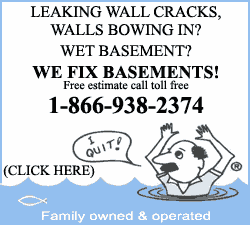Given the content of the image, can you provide a detailed answer to the question?
What is the tone of the image?

The overall design of the image, including the use of a cartoonish character and a prominent offer, conveys a friendly and approachable tone, which is consistent with the family-owned and operated nature of the business.